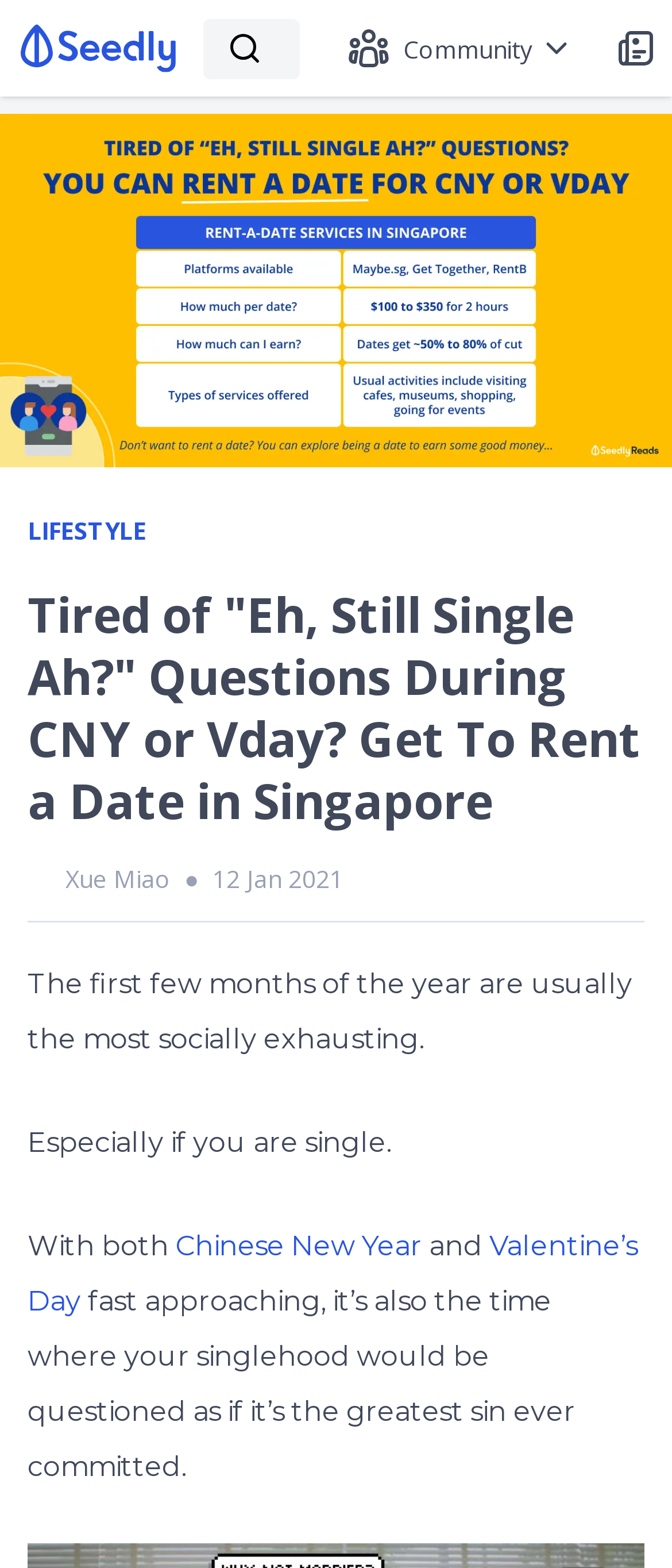What is the tone of the article?
Please respond to the question with a detailed and informative answer.

The tone of the article appears to be humorous, as it uses a lighthearted and playful tone to discuss the struggles of being single during festive seasons. The use of phrases like 'Eh, Still Single Ah?' and 'the greatest sin ever committed' suggests a tongue-in-cheek approach to the topic.